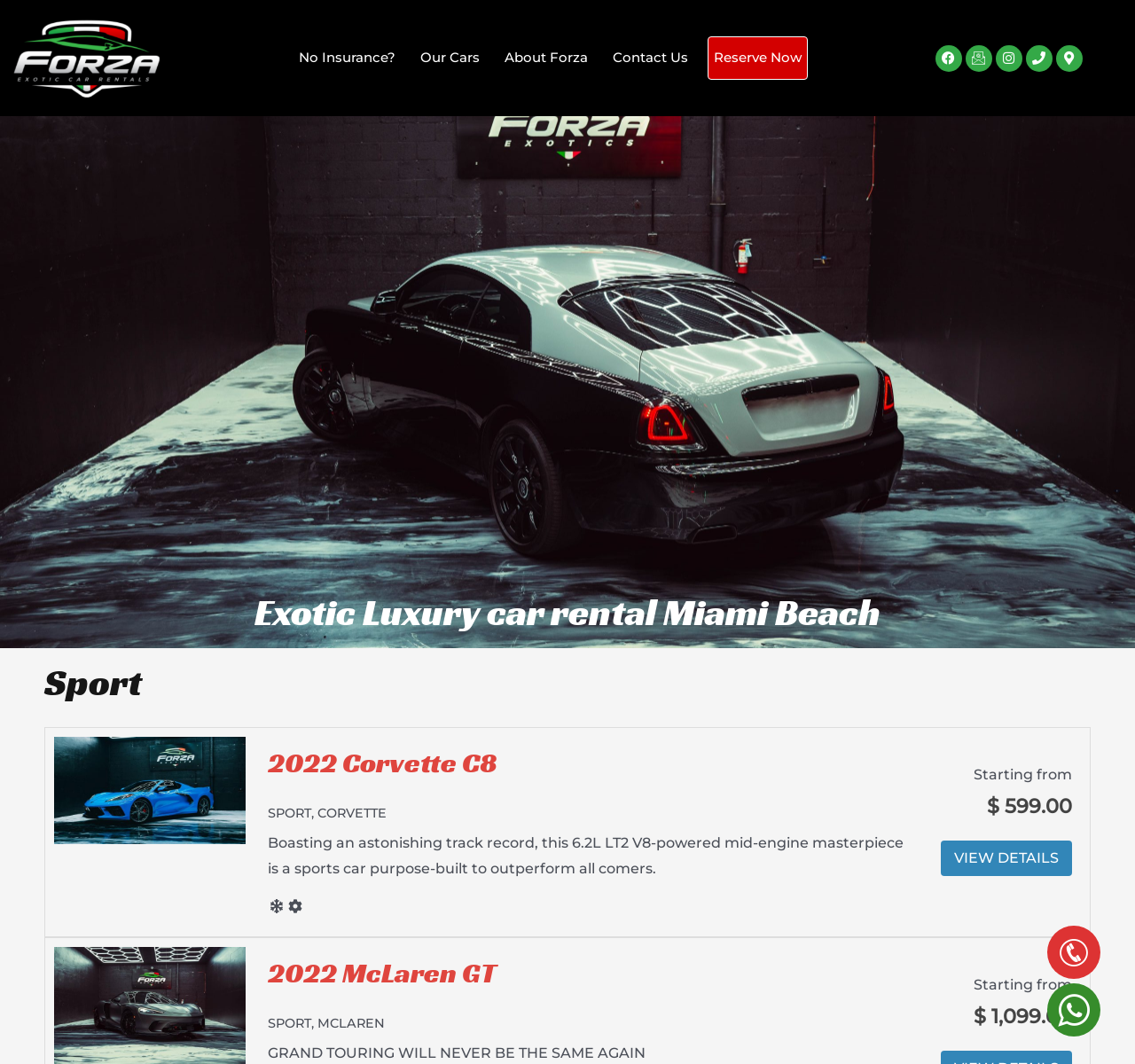Kindly provide the bounding box coordinates of the section you need to click on to fulfill the given instruction: "Check the map location".

[0.93, 0.042, 0.954, 0.067]